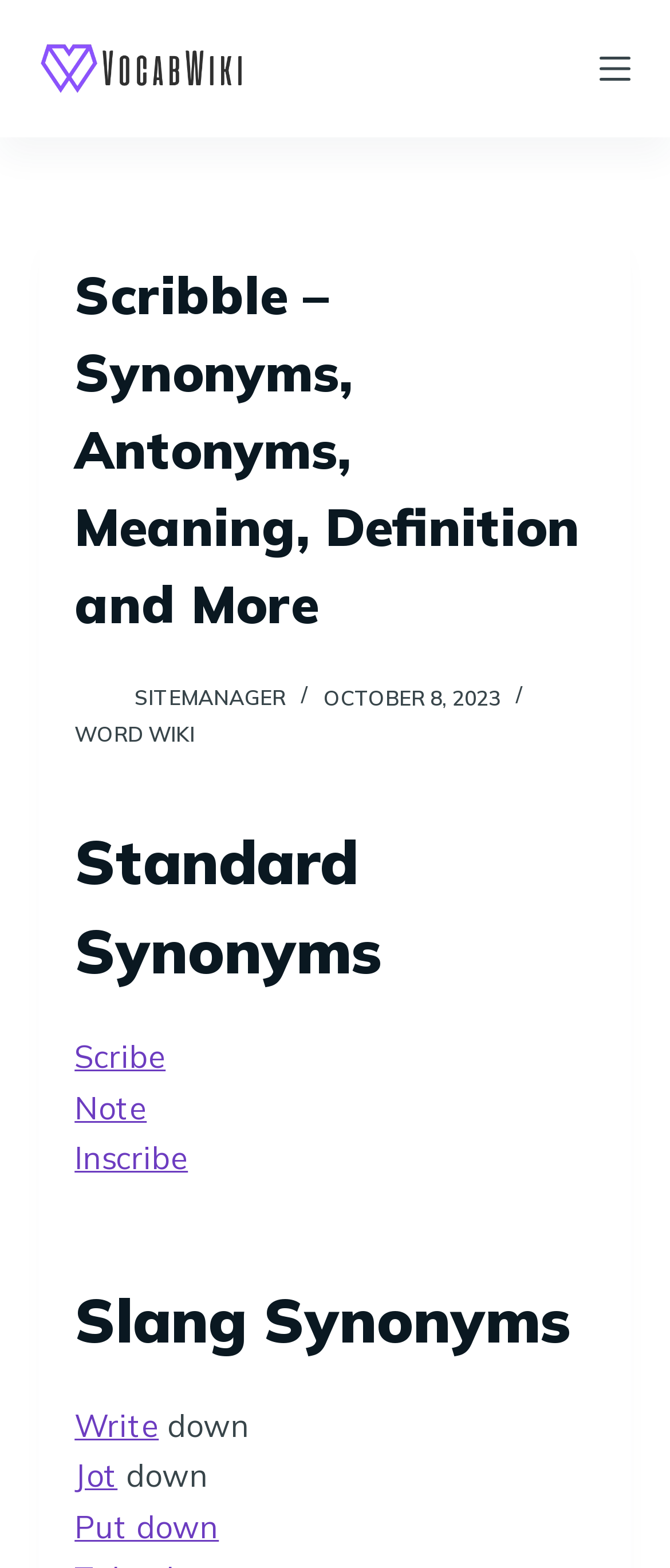Provide the bounding box coordinates of the section that needs to be clicked to accomplish the following instruction: "Visit the WORD WIKI page."

[0.111, 0.46, 0.291, 0.476]